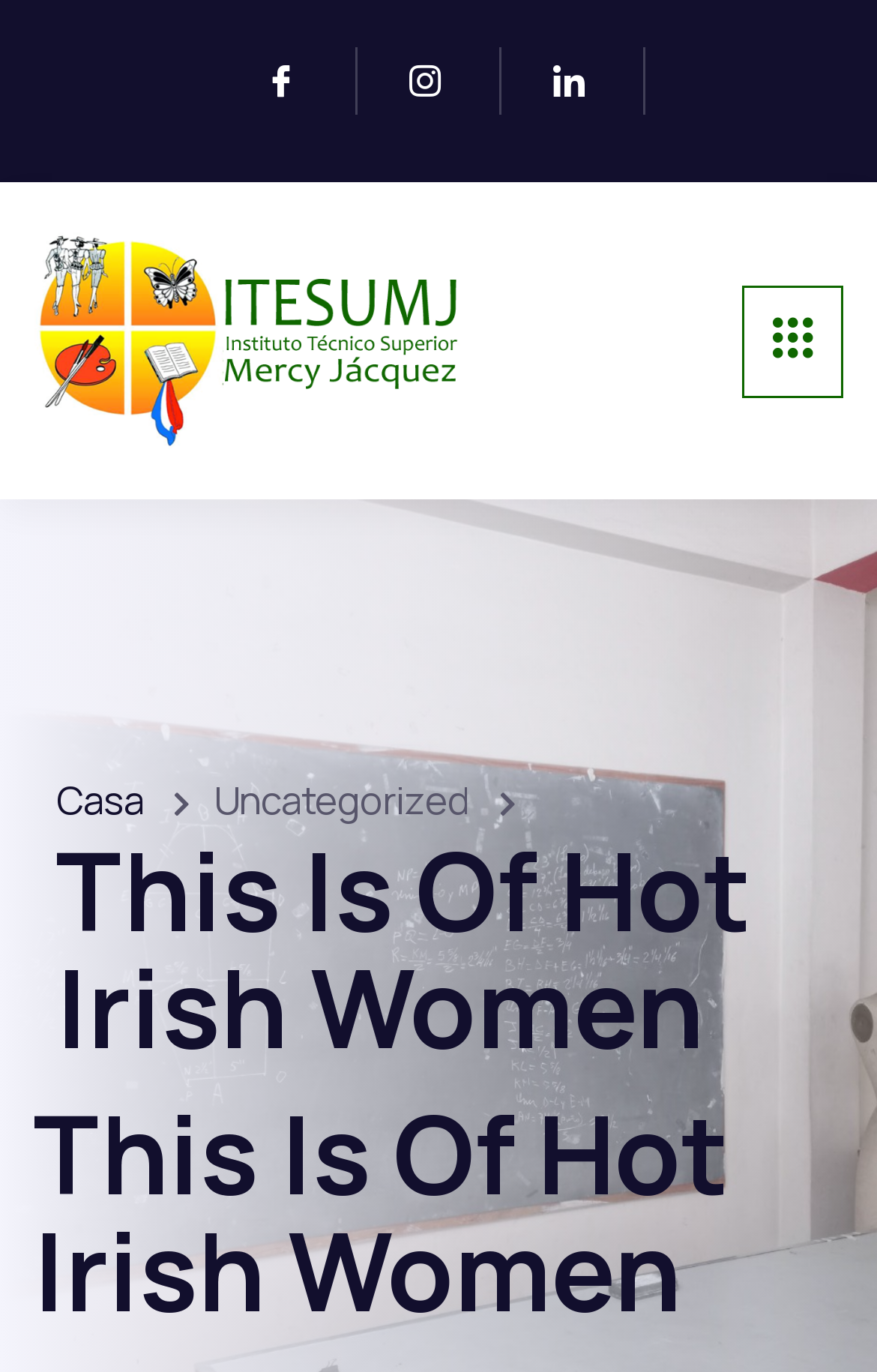Using the element description provided, determine the bounding box coordinates in the format (top-left x, top-left y, bottom-right x, bottom-right y). Ensure that all values are floating point numbers between 0 and 1. Element description: alt="Instituto Mercy Jacquez"

[0.038, 0.228, 0.528, 0.264]